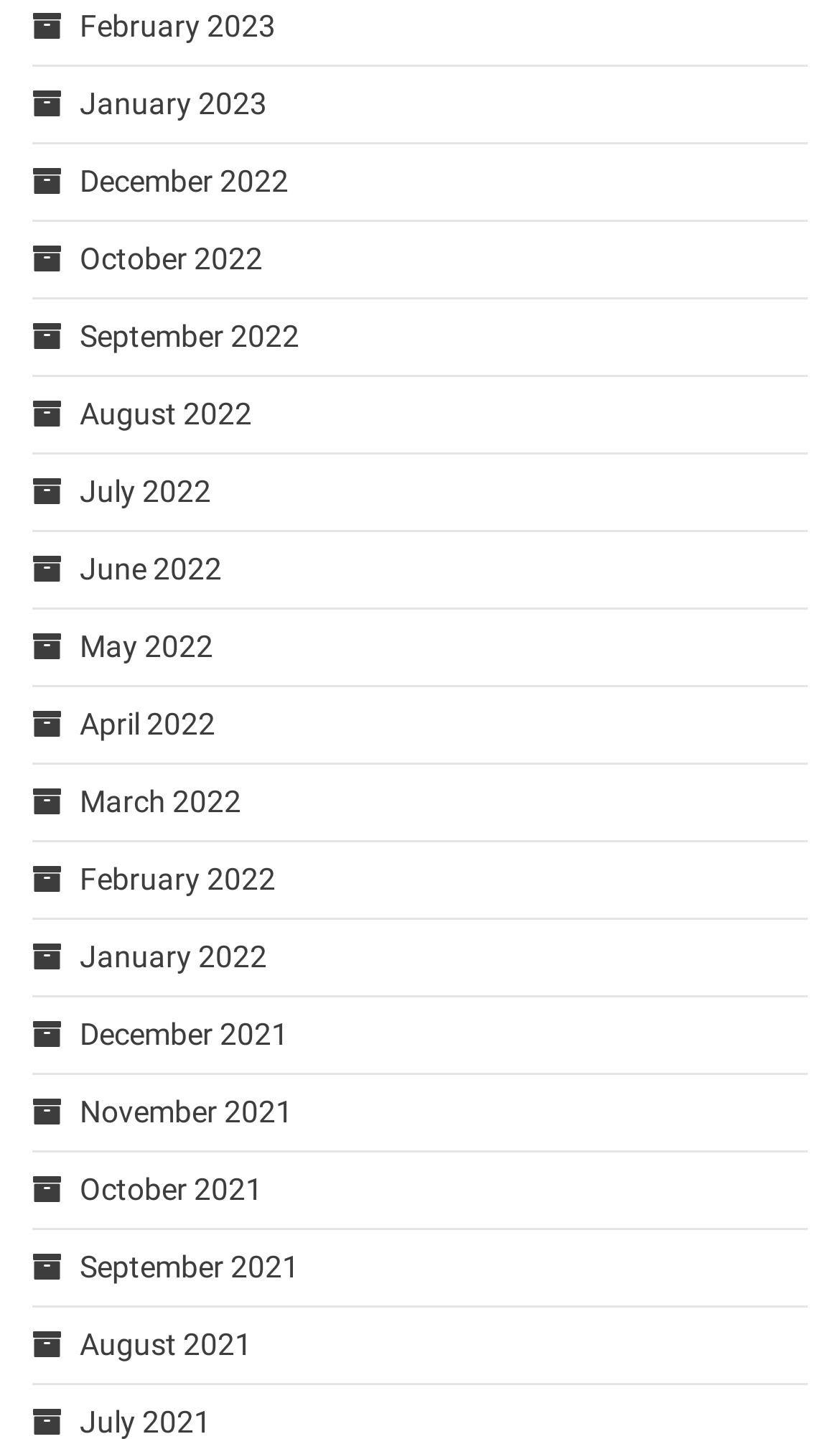What is the earliest month listed?
Analyze the image and deliver a detailed answer to the question.

I examined the links on the webpage and found that the earliest month listed is July 2021, which is located at the bottom of the list.